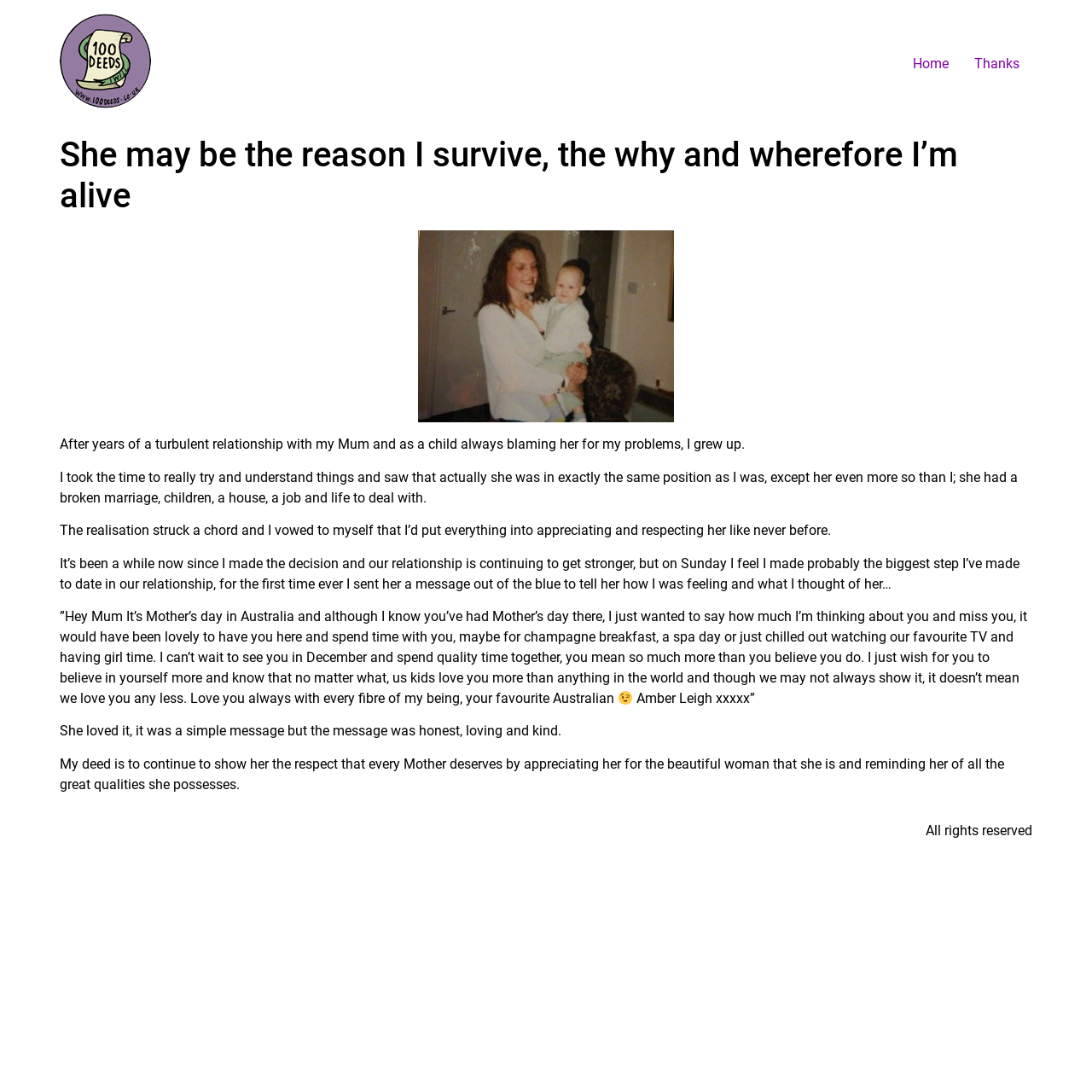Identify the bounding box for the UI element that is described as follows: "alt="100 deeds"".

[0.055, 0.012, 0.138, 0.105]